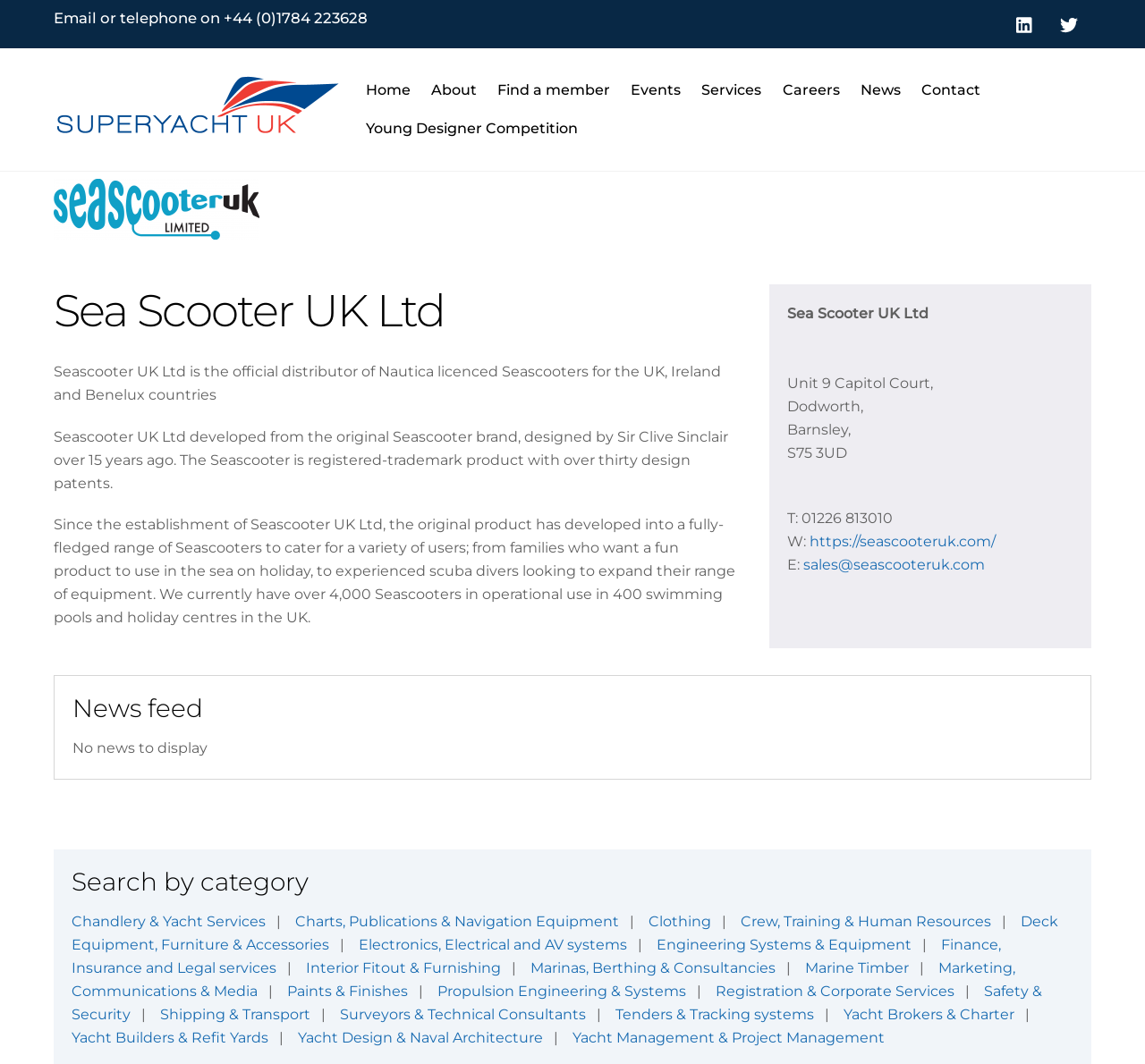Please determine and provide the text content of the webpage's heading.

Sea Scooter UK Ltd